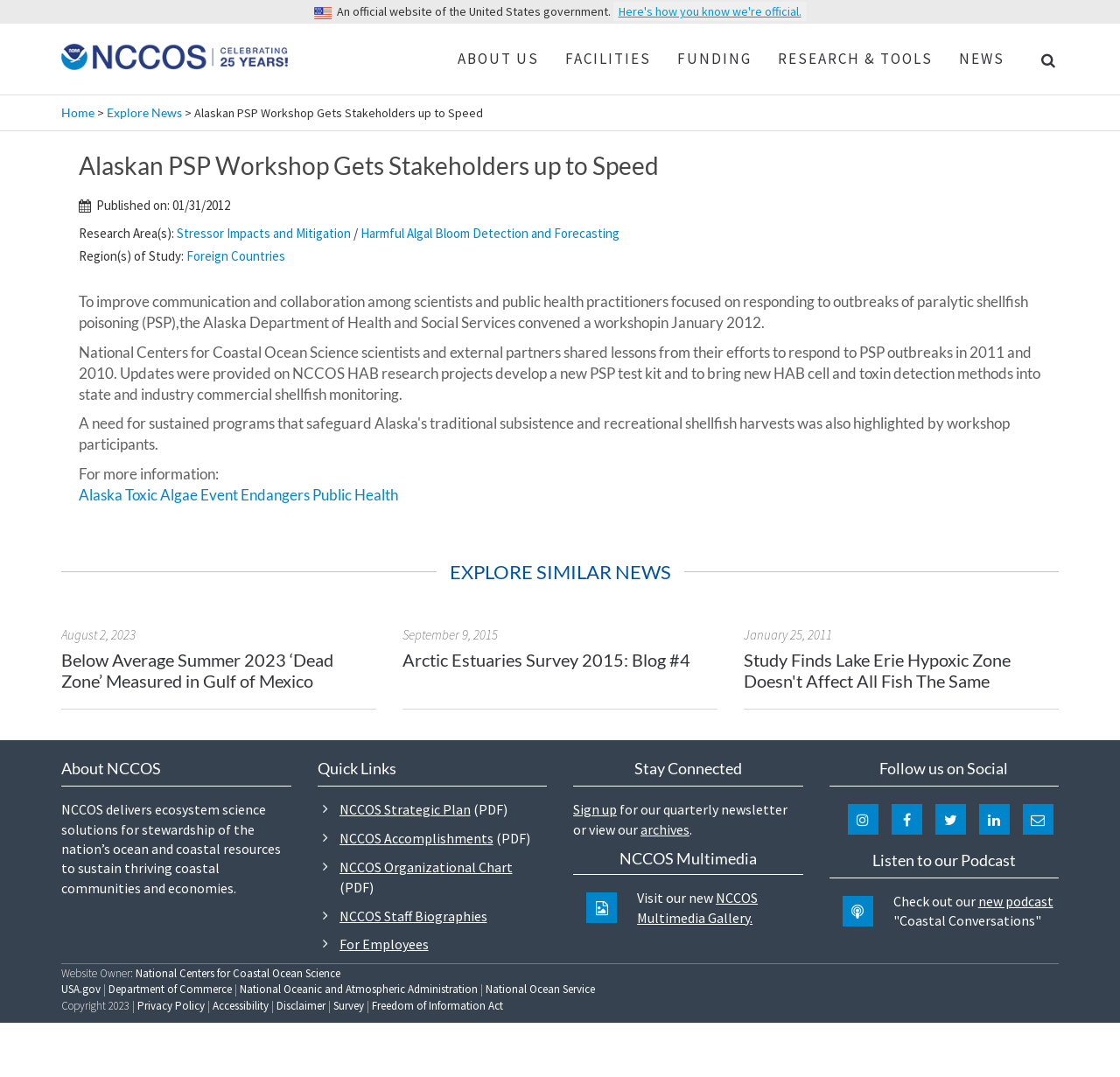Offer a detailed account of what is visible on the webpage.

The webpage is about the Alaskan PSP Workshop, which aims to improve communication and collaboration among scientists and public health practitioners focused on responding to outbreaks of paralytic shellfish poisoning (PSP). 

At the top of the page, there is an image and a static text stating that this is an official website of the United States government. Below this, there are several links to different sections of the website, including "ABOUT US", "FACILITIES", "FUNDING", "RESEARCH & TOOLS", and "NEWS". 

The main content of the page is divided into several sections. The first section has a heading "Alaskan PSP Workshop Gets Stakeholders up to Speed" and provides information about the workshop, including the date it was published and the research areas it covers. 

Below this, there are several links to related news articles, including "Alaska Toxic Algae Event Endangers Public Health" and "Below Average Summer 2023 ‘Dead Zone’ Measured in Gulf of Mexico". 

The page also has several sections with headings "About NCCOS", "Quick Links", "Stay Connected", "NCCOS Multimedia", "Follow us on Social", and "Listen to our Podcast". These sections provide information about the National Centers for Coastal Ocean Science, including its mission, staff biographies, and multimedia resources. 

At the bottom of the page, there are links to the website's owner, the National Centers for Coastal Ocean Science, as well as links to USA.gov, the Department of Commerce, and the National Oceanic and Atmospheric Administration. There are also links to the website's copyright, privacy policy, and accessibility information.